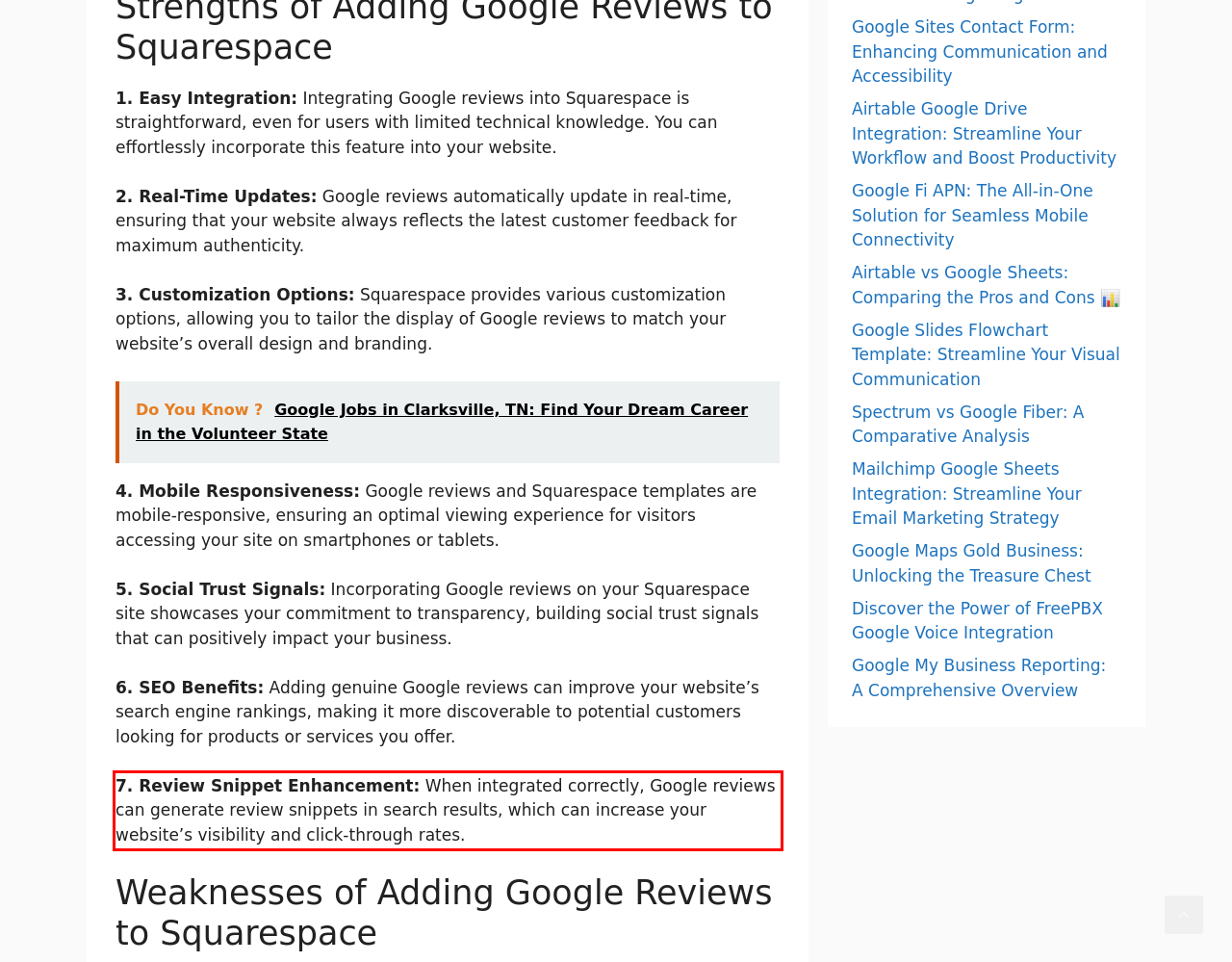Review the screenshot of the webpage and recognize the text inside the red rectangle bounding box. Provide the extracted text content.

7. Review Snippet Enhancement: When integrated correctly, Google reviews can generate review snippets in search results, which can increase your website’s visibility and click-through rates.